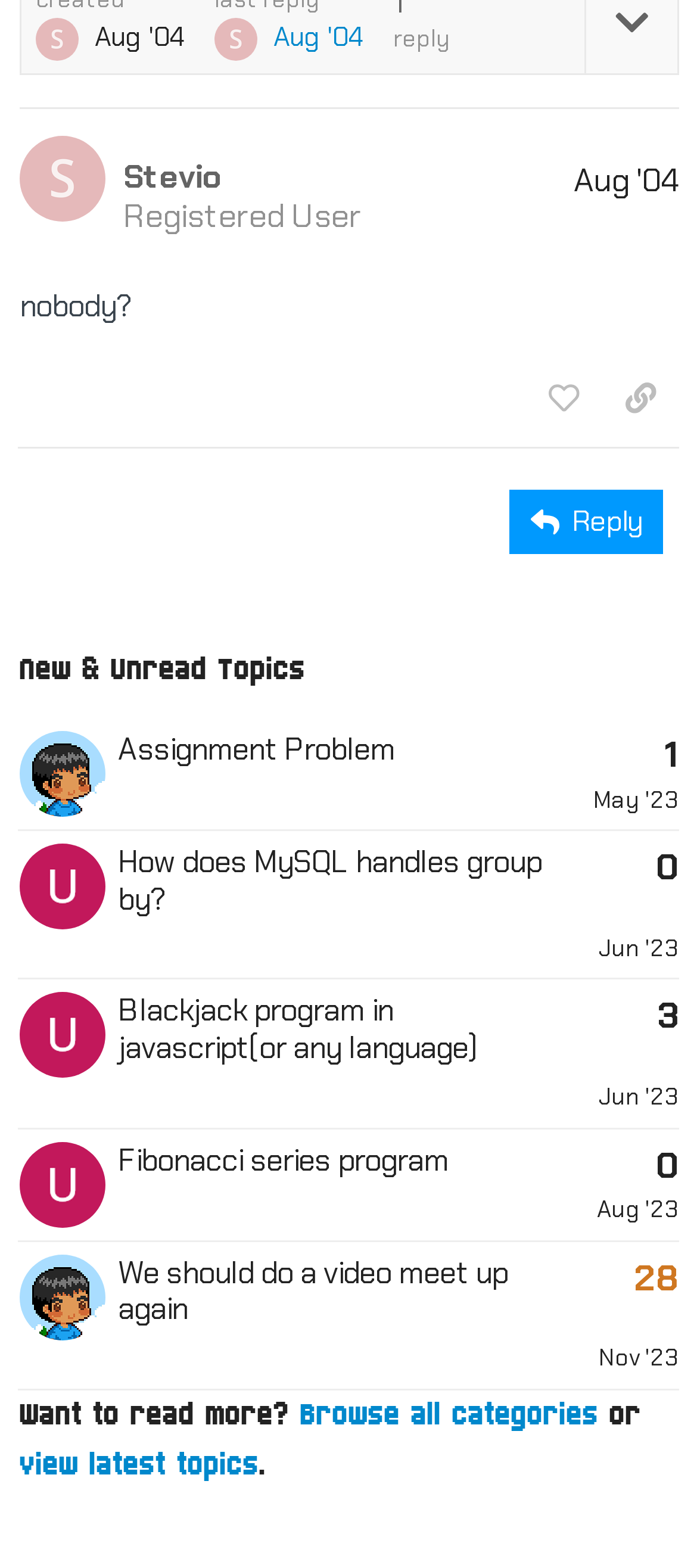Determine the bounding box coordinates for the UI element described. Format the coordinates as (top-left x, top-left y, bottom-right x, bottom-right y) and ensure all values are between 0 and 1. Element description: title="like this post"

[0.753, 0.232, 0.864, 0.276]